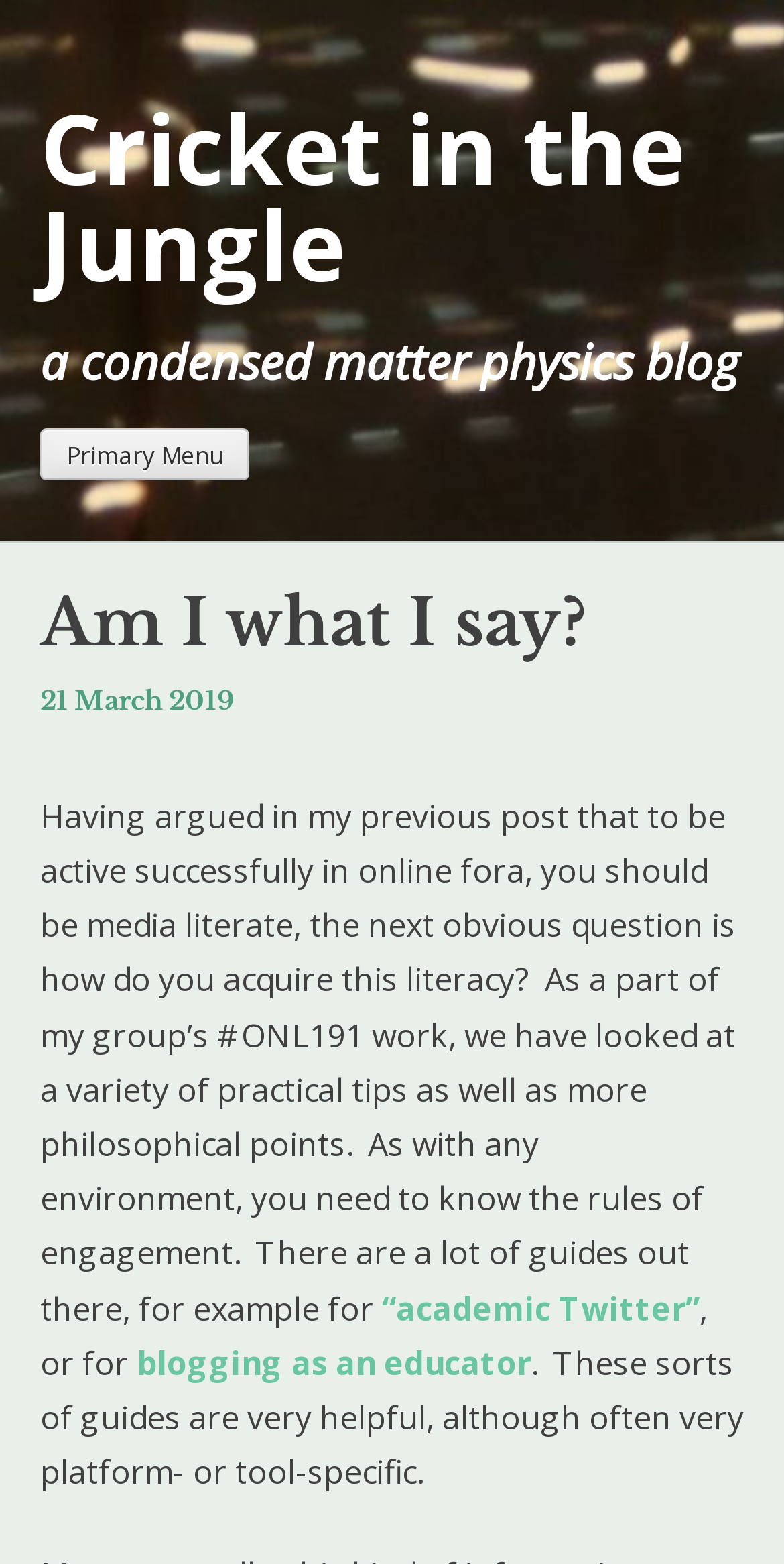What is the title of the latest post?
Please provide a comprehensive answer to the question based on the webpage screenshot.

The title of the latest post can be found in the heading element with the text 'Am I what I say?' which is a child of the primary menu.